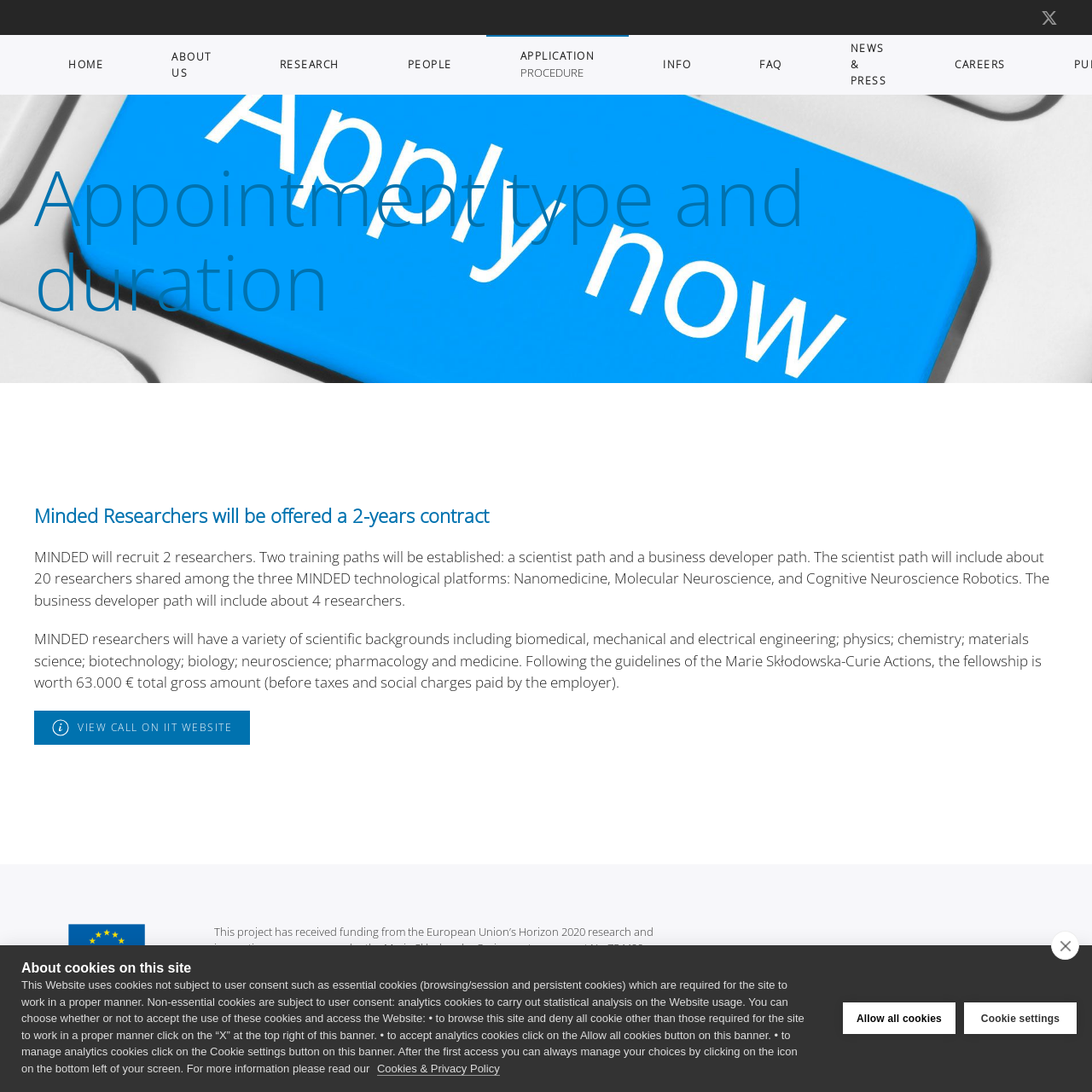Use a single word or phrase to answer the question:
What is the function of the 'VIEW CALL ON IIT WEBSITE' link?

Redirect to IIT website